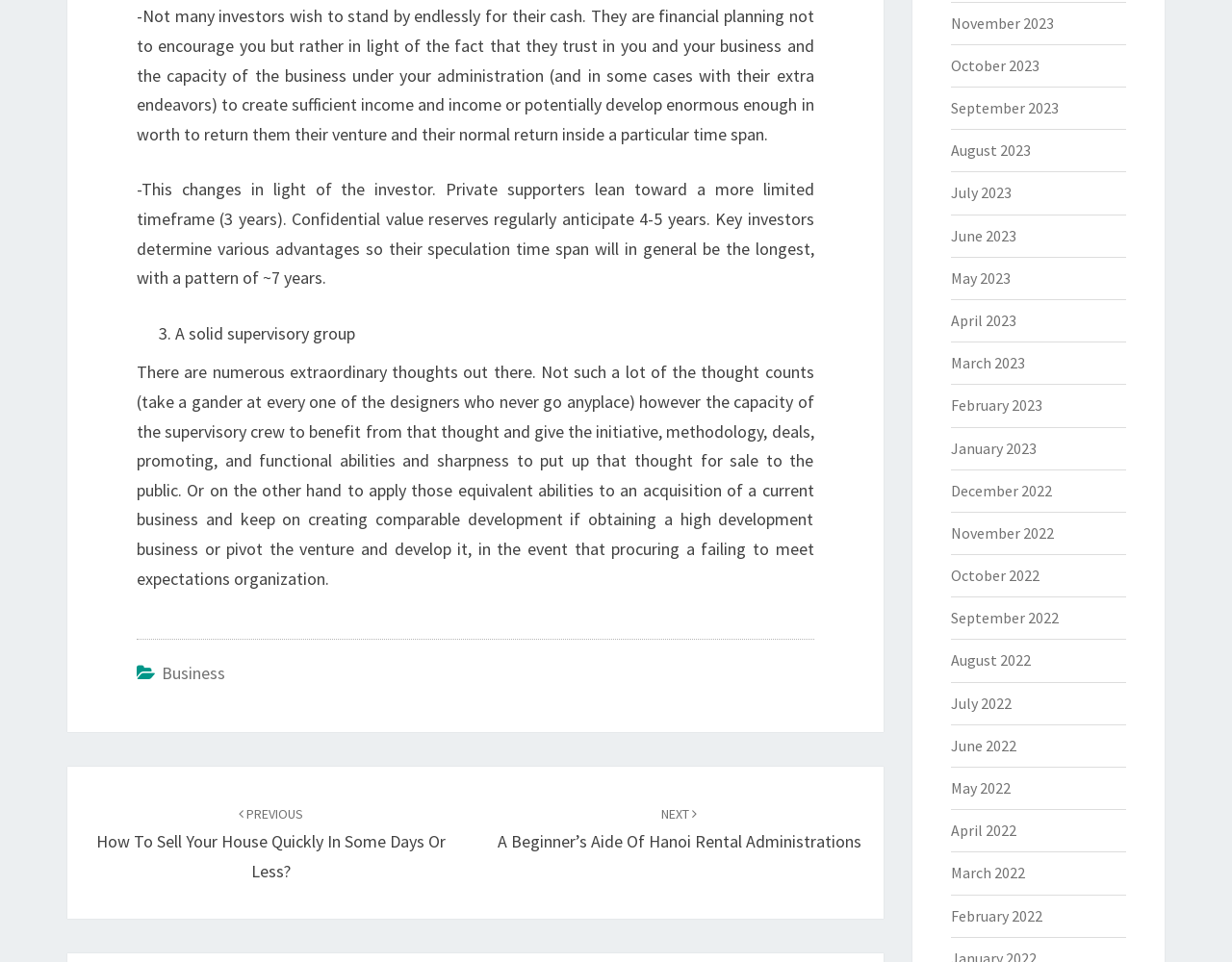Locate the bounding box coordinates of the clickable element to fulfill the following instruction: "Go to the documentation page". Provide the coordinates as four float numbers between 0 and 1 in the format [left, top, right, bottom].

None